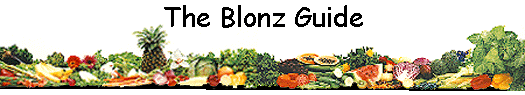What is the purpose of the visual composition?
Please answer using one word or phrase, based on the screenshot.

To convey a message of wholesome living